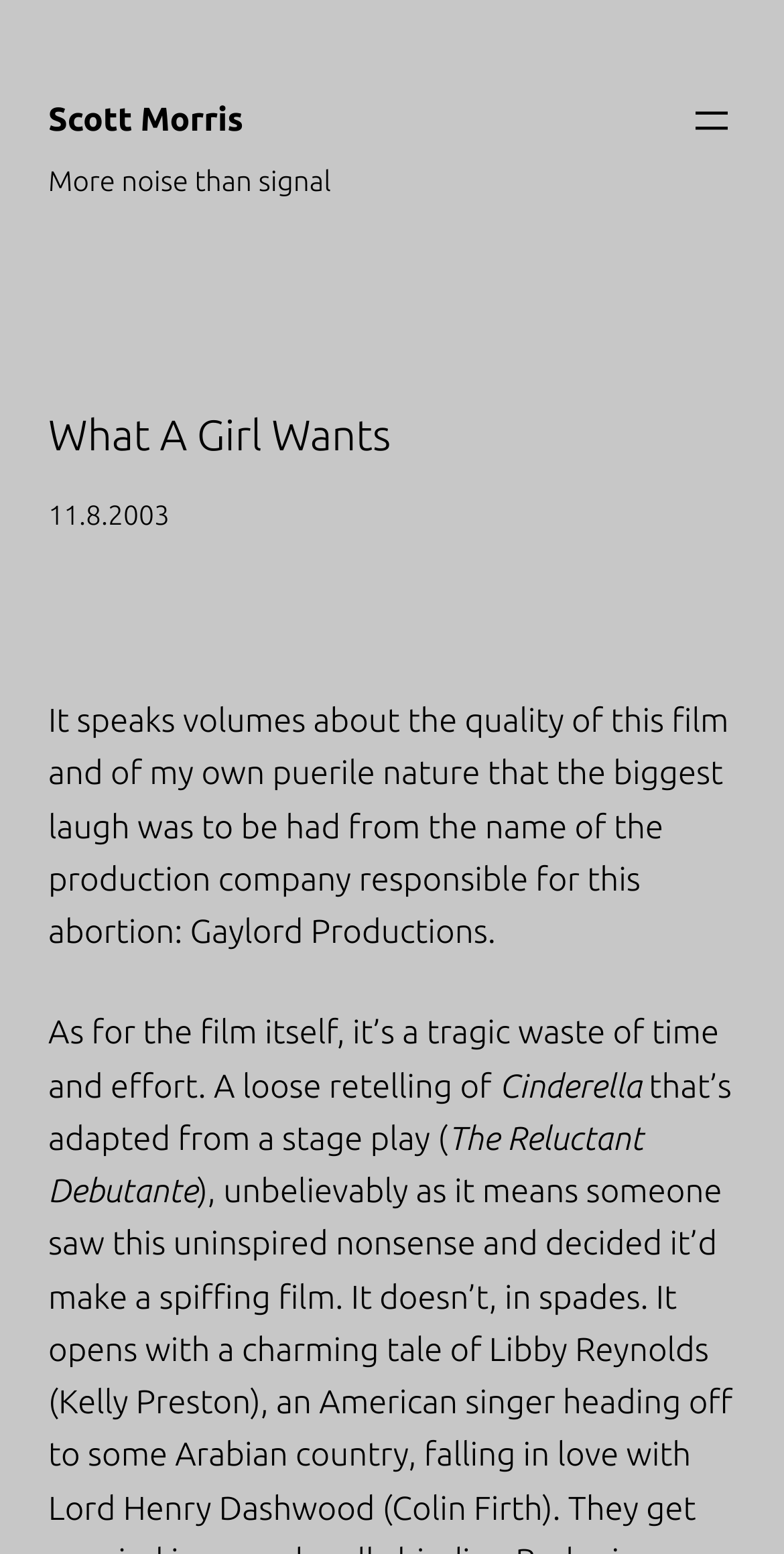Bounding box coordinates should be in the format (top-left x, top-left y, bottom-right x, bottom-right y) and all values should be floating point numbers between 0 and 1. Determine the bounding box coordinate for the UI element described as: 11.8.2003

[0.062, 0.321, 0.216, 0.342]